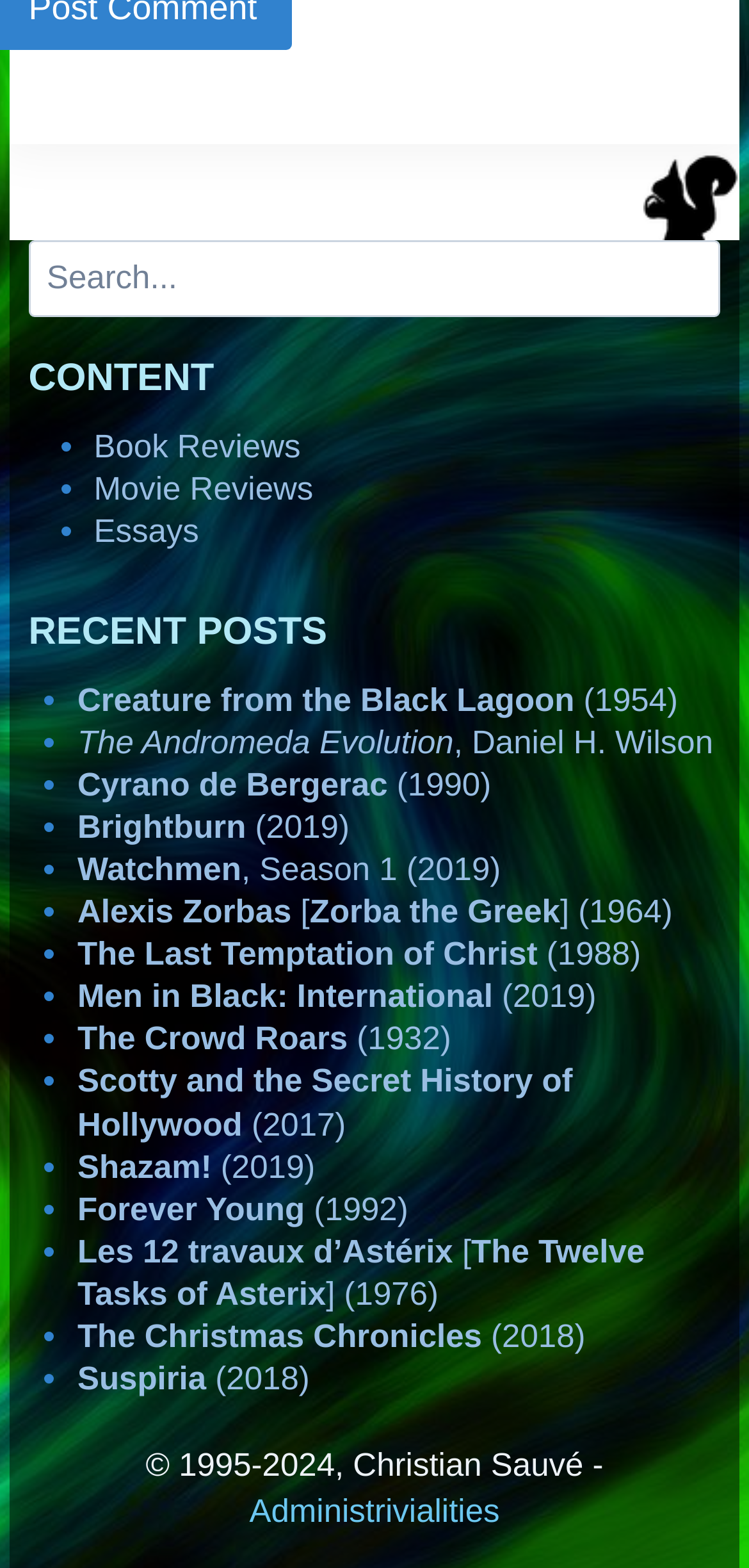Bounding box coordinates are to be given in the format (top-left x, top-left y, bottom-right x, bottom-right y). All values must be floating point numbers between 0 and 1. Provide the bounding box coordinate for the UI element described as: read more

None